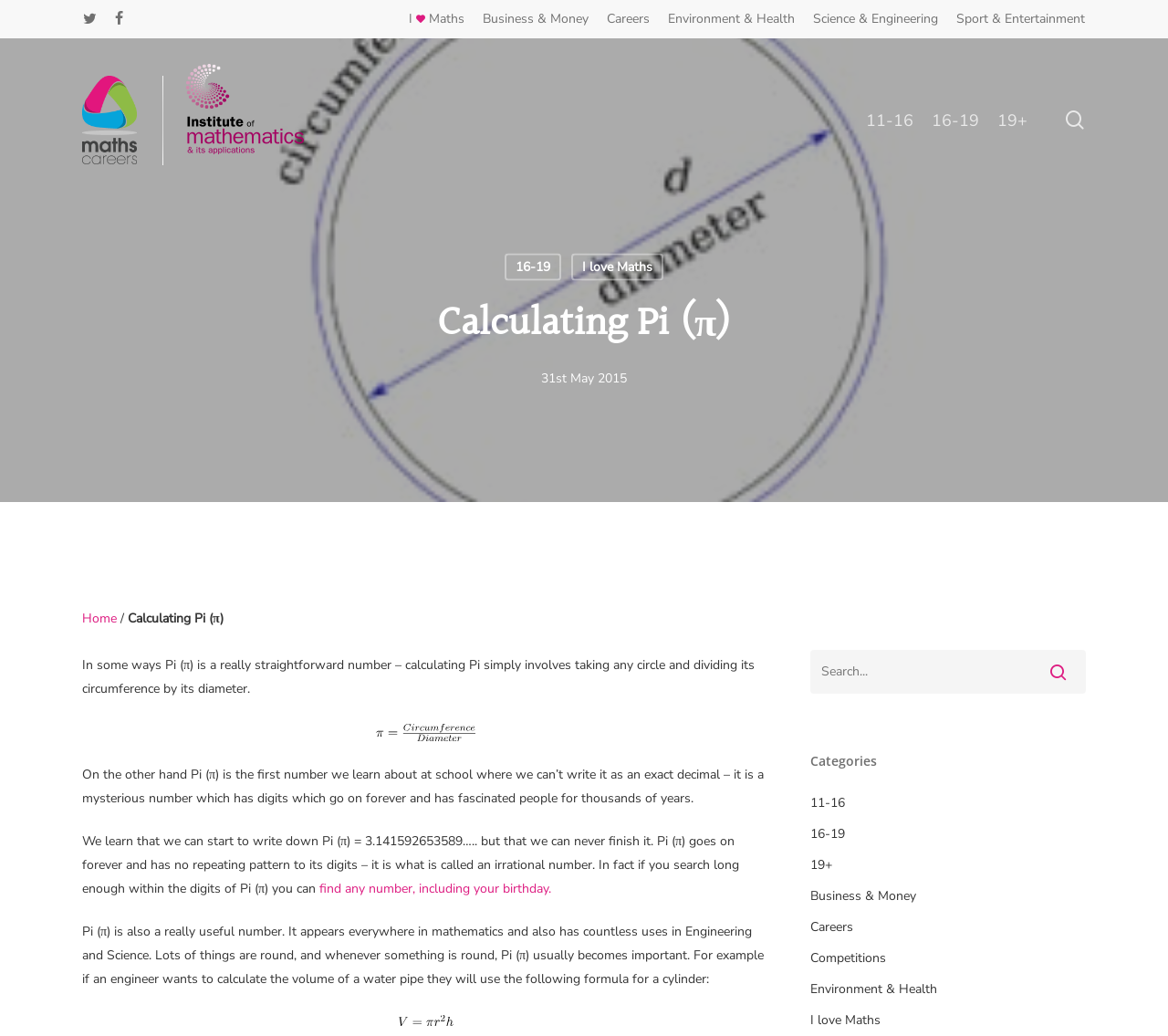How many categories are listed on the webpage?
Using the image, provide a detailed and thorough answer to the question.

The categories are listed under the 'Categories' heading, and they are '11-16', '16-19', '19+', 'Business & Money', 'Careers', 'Competitions', 'Environment & Health', 'I love Maths', and 'Science & Engineering'. There are 9 categories in total.